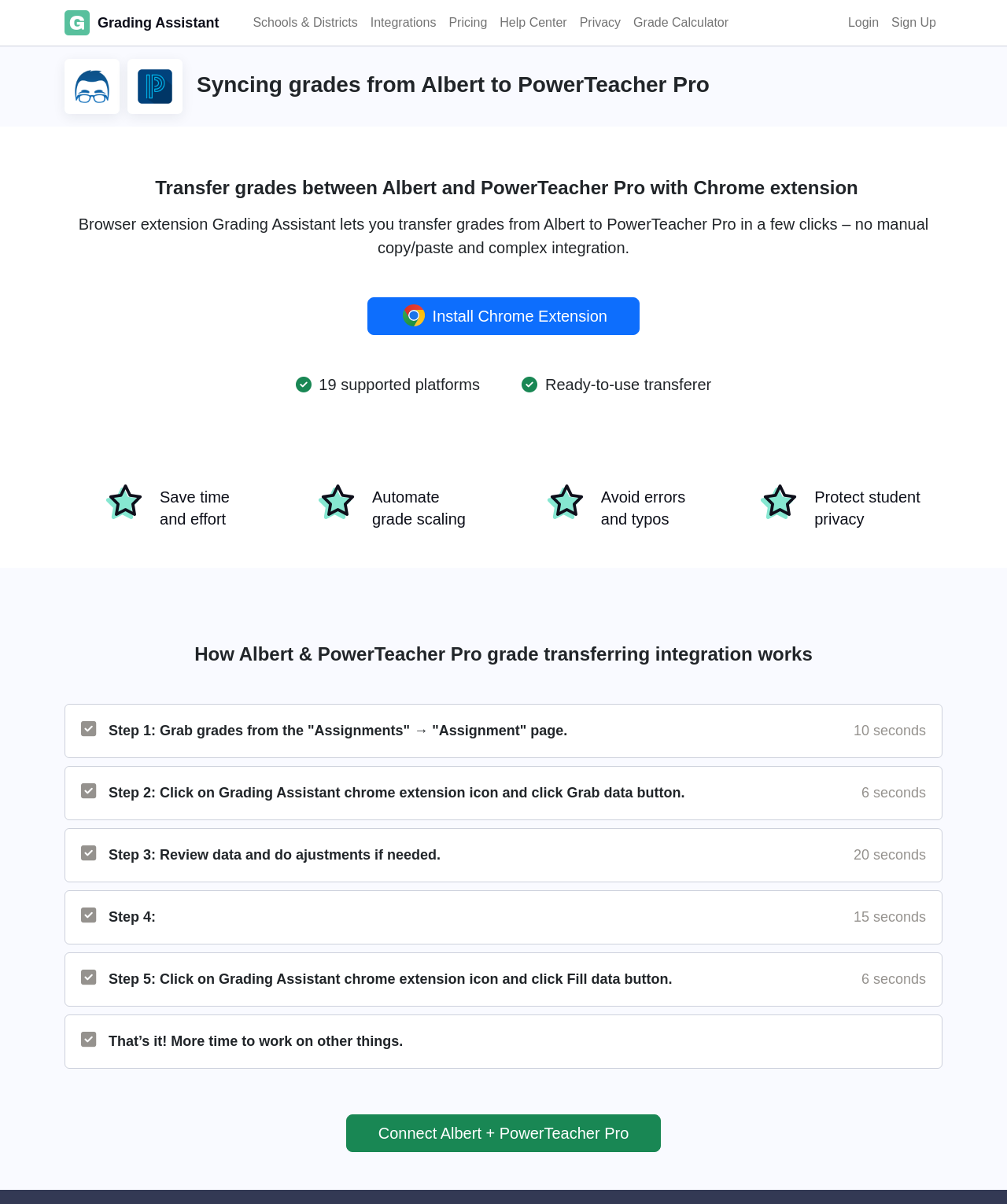What is the benefit of using Grading Assistant?
Using the picture, provide a one-word or short phrase answer.

Save time and effort